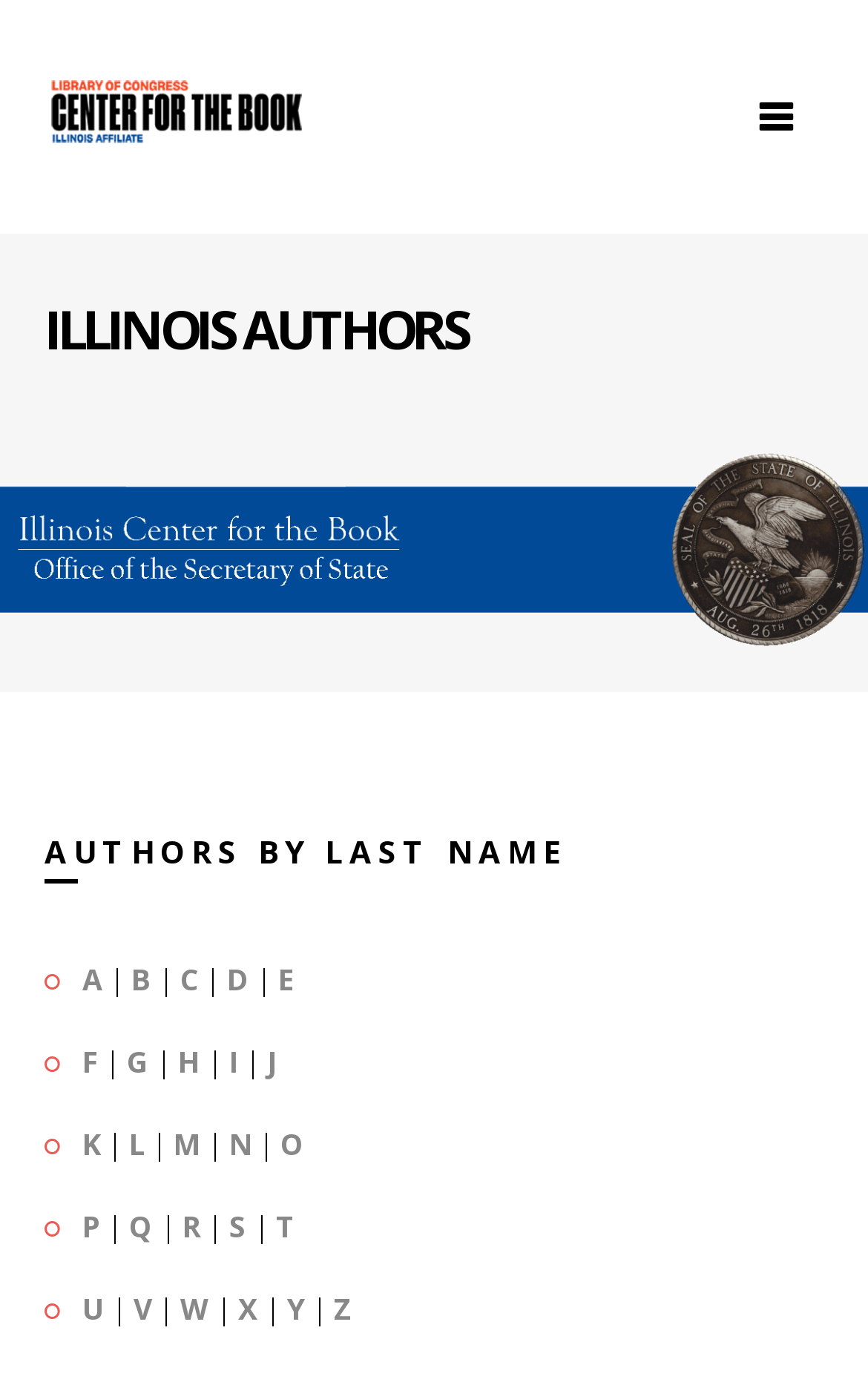How many authors are listed on this page?
Carefully examine the image and provide a detailed answer to the question.

I counted the number of links with single letters (A to Z) on the page, which represent the authors listed by last name.